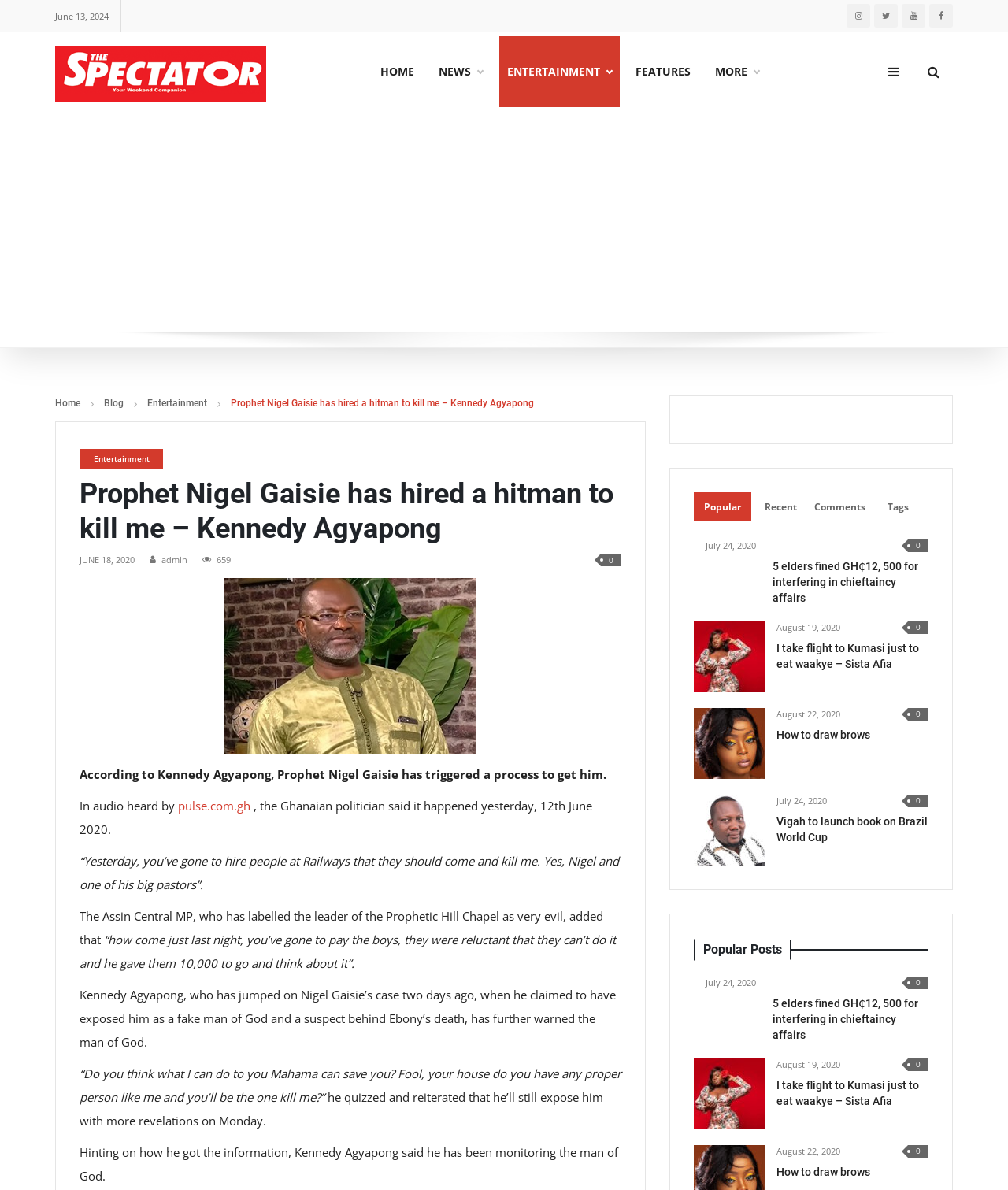Provide the bounding box coordinates of the HTML element this sentence describes: "title="How to draw brows"". The bounding box coordinates consist of four float numbers between 0 and 1, i.e., [left, top, right, bottom].

[0.688, 0.595, 0.759, 0.655]